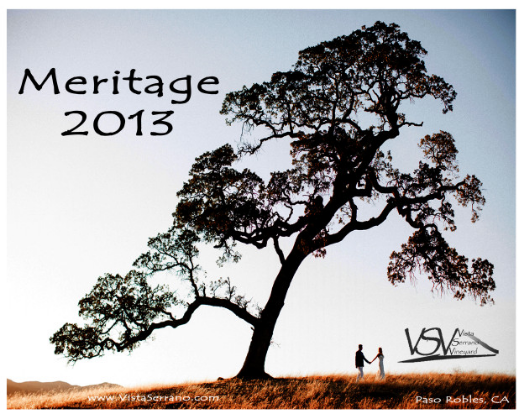Provide a brief response to the question using a single word or phrase: 
What is the name of the vineyard featured in the image?

Vista Serrano Vineyard